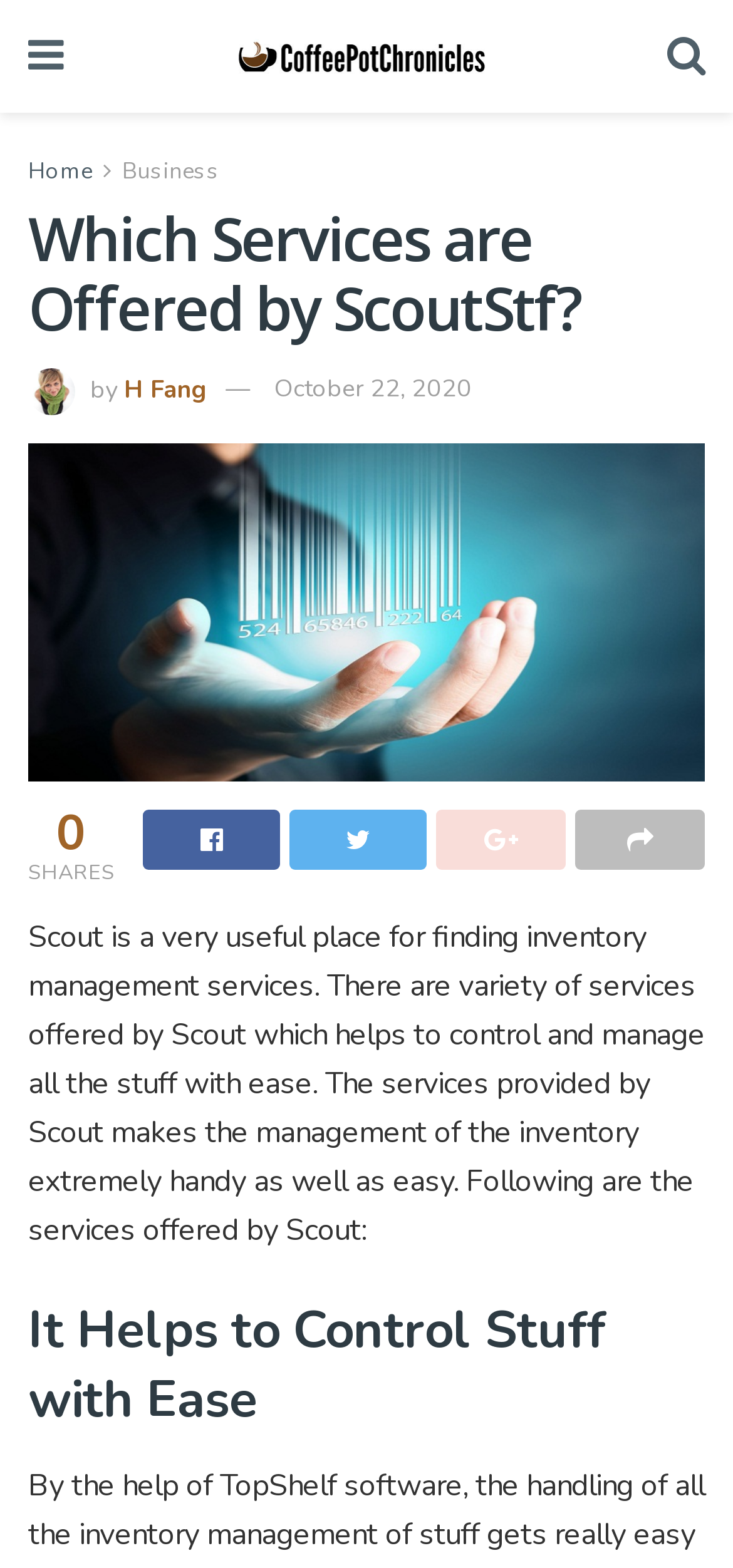What is the name of the company offering inventory management services?
Using the image as a reference, answer the question with a short word or phrase.

ScoutStf